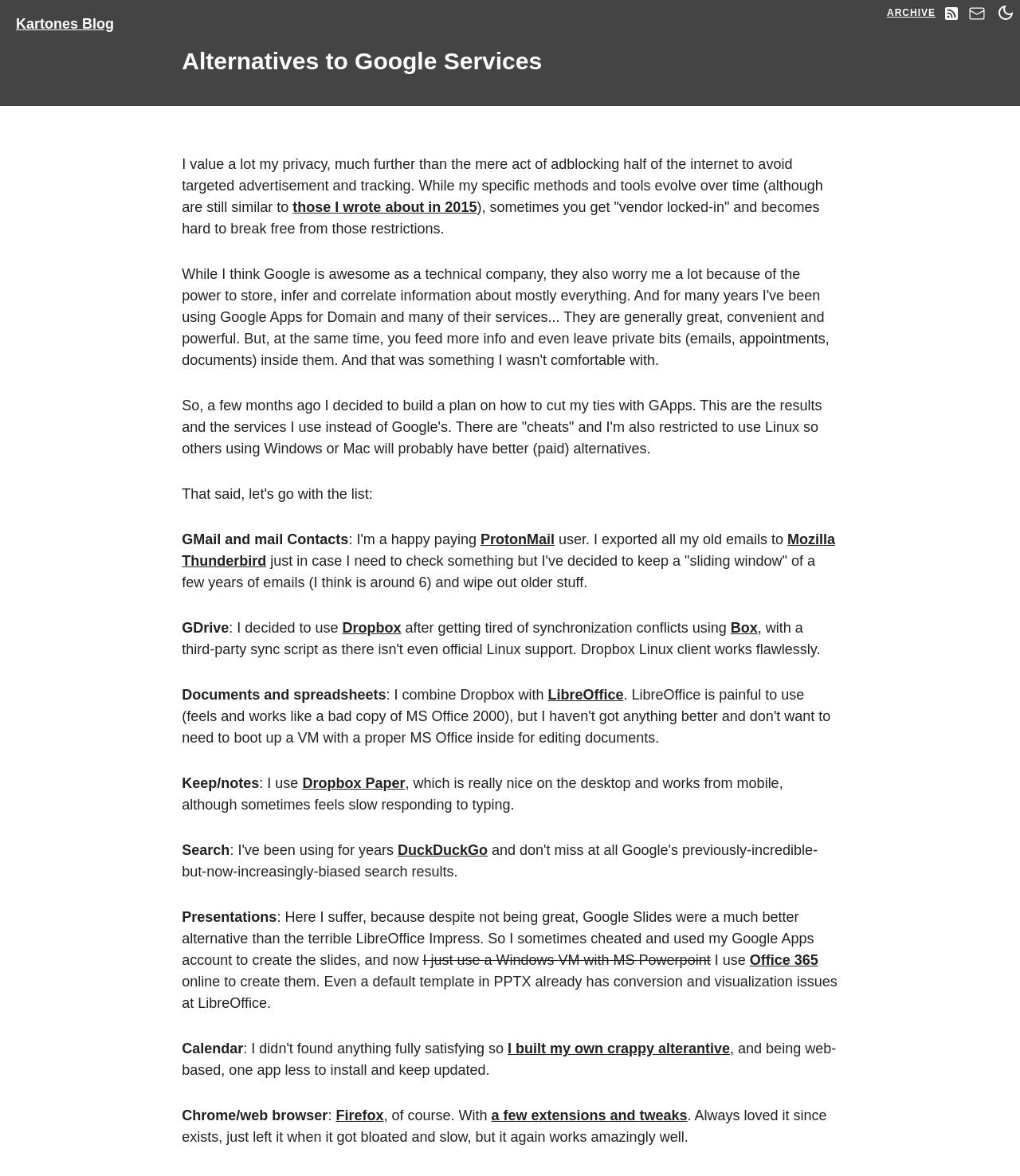What is the title or heading displayed on the webpage?

Alternatives to Google Services